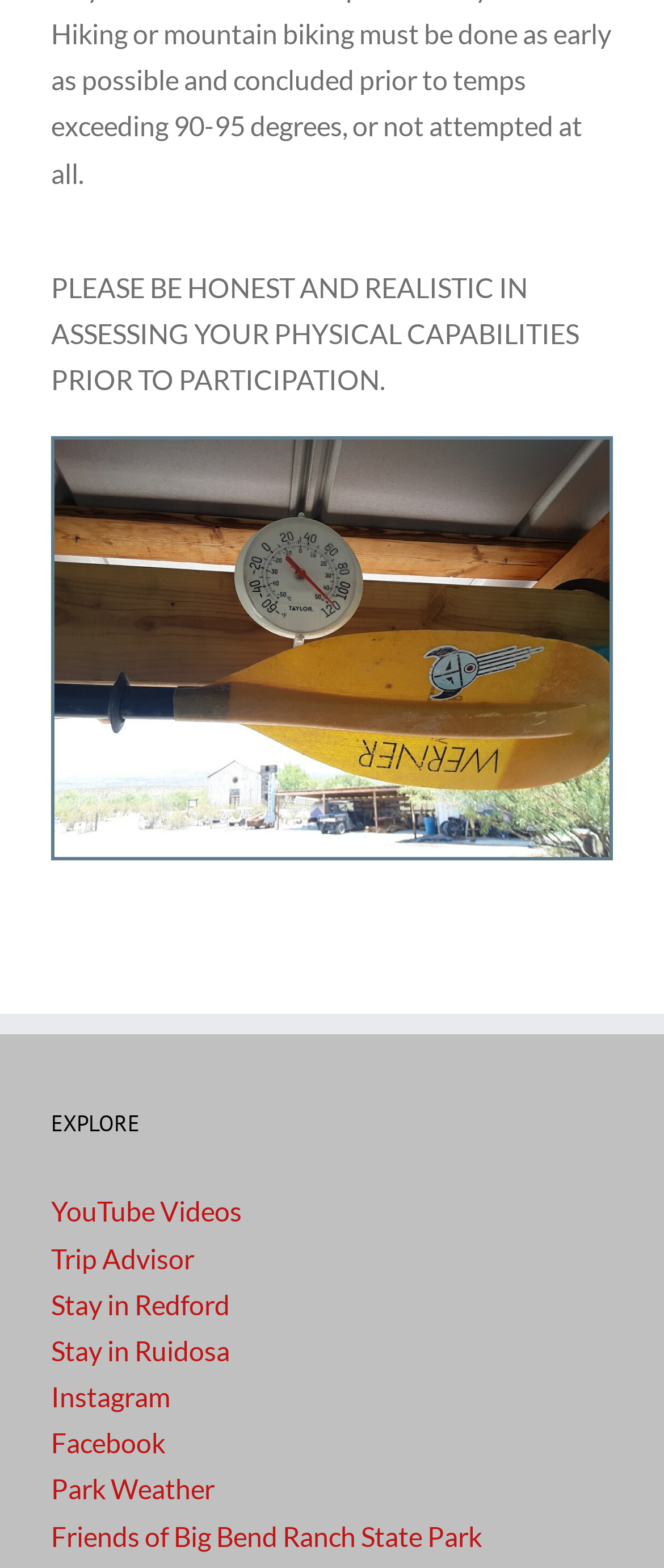What is the purpose of the links at the bottom?
Look at the image and construct a detailed response to the question.

The links at the bottom of the webpage, starting from 'YouTube Videos' to 'Friends of Big Bend Ranch State Park', are likely provided to allow users to explore external resources related to the park, such as videos, reviews, and social media profiles.